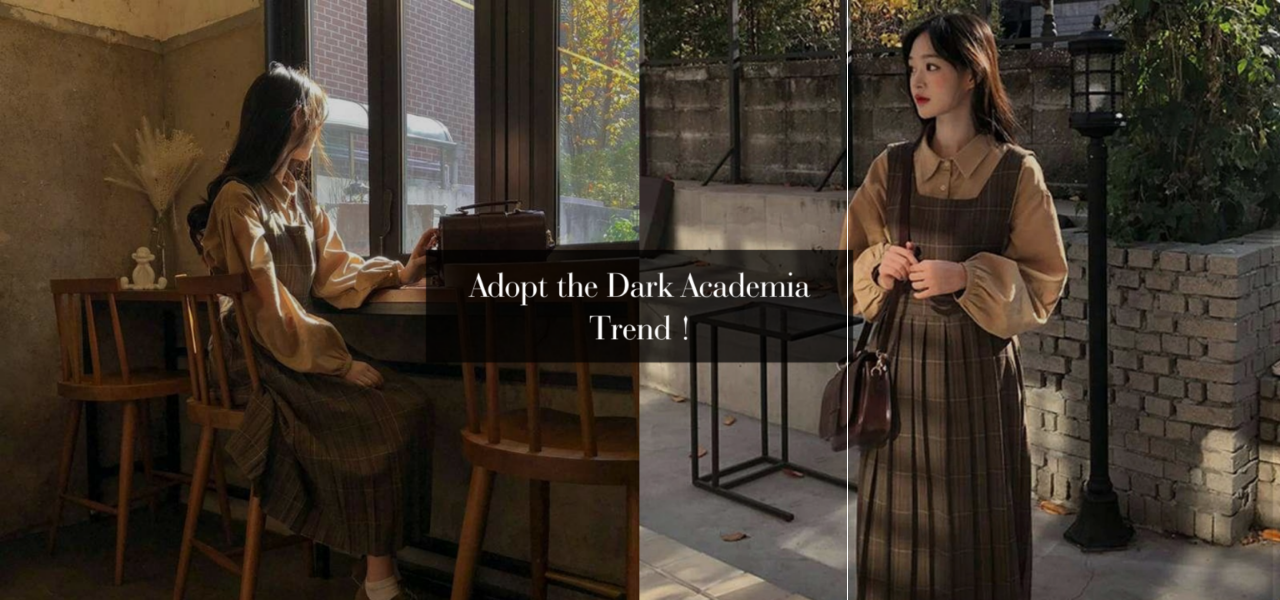Use the information in the screenshot to answer the question comprehensively: How many figures are in the image?

The caption describes two separate scenes, one with a figure sitting at a wooden table and another with a model standing against a rustic backdrop, indicating that there are two figures in the image.